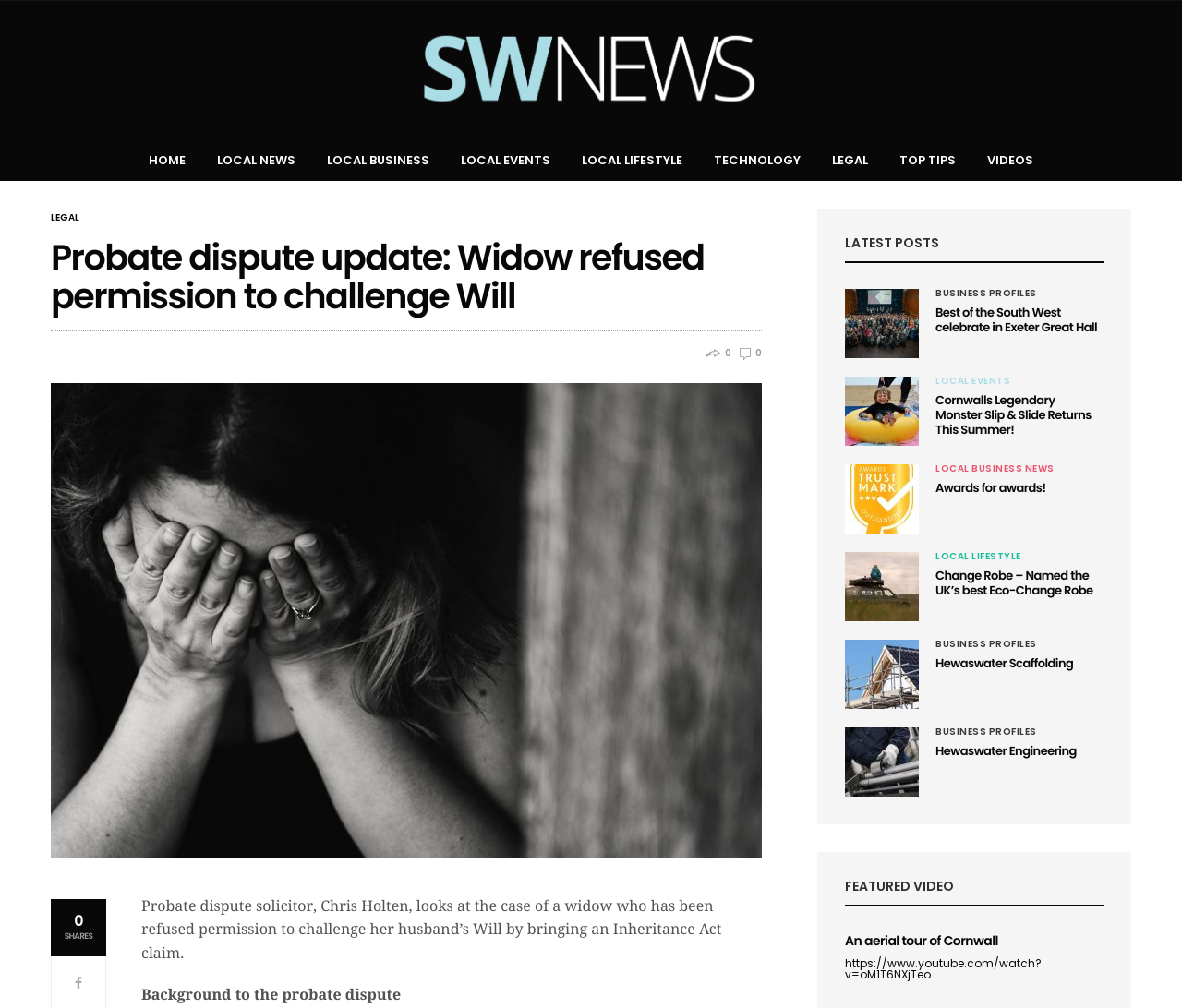Please determine the headline of the webpage and provide its content.

Probate dispute update: Widow refused permission to challenge Will